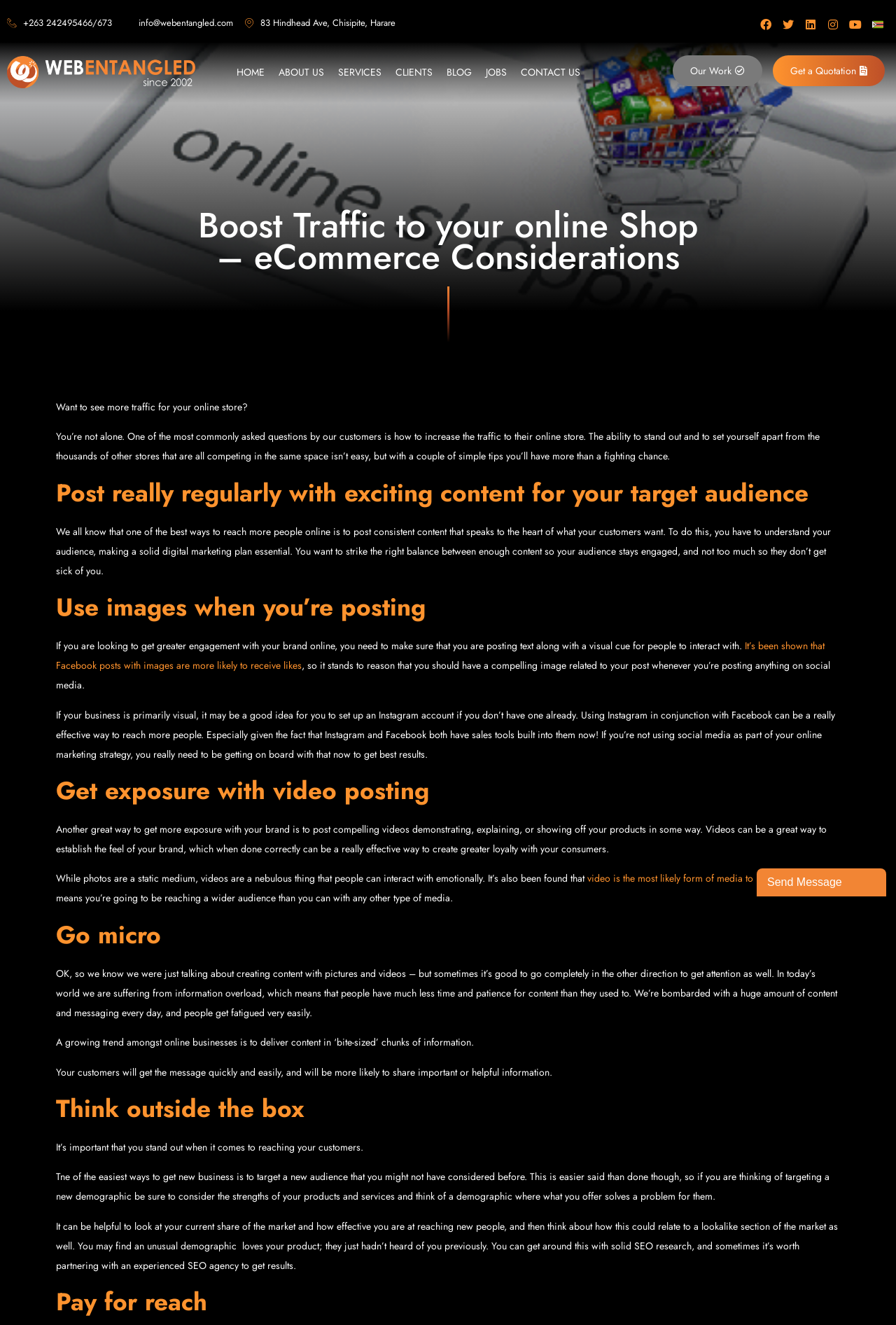Refer to the image and offer a detailed explanation in response to the question: What is the importance of mobile-friendly website design?

The text mentions that 'most users nowadays visit the internet using their mobile devices', which is why it is recommended to have a mobile-friendly website design.